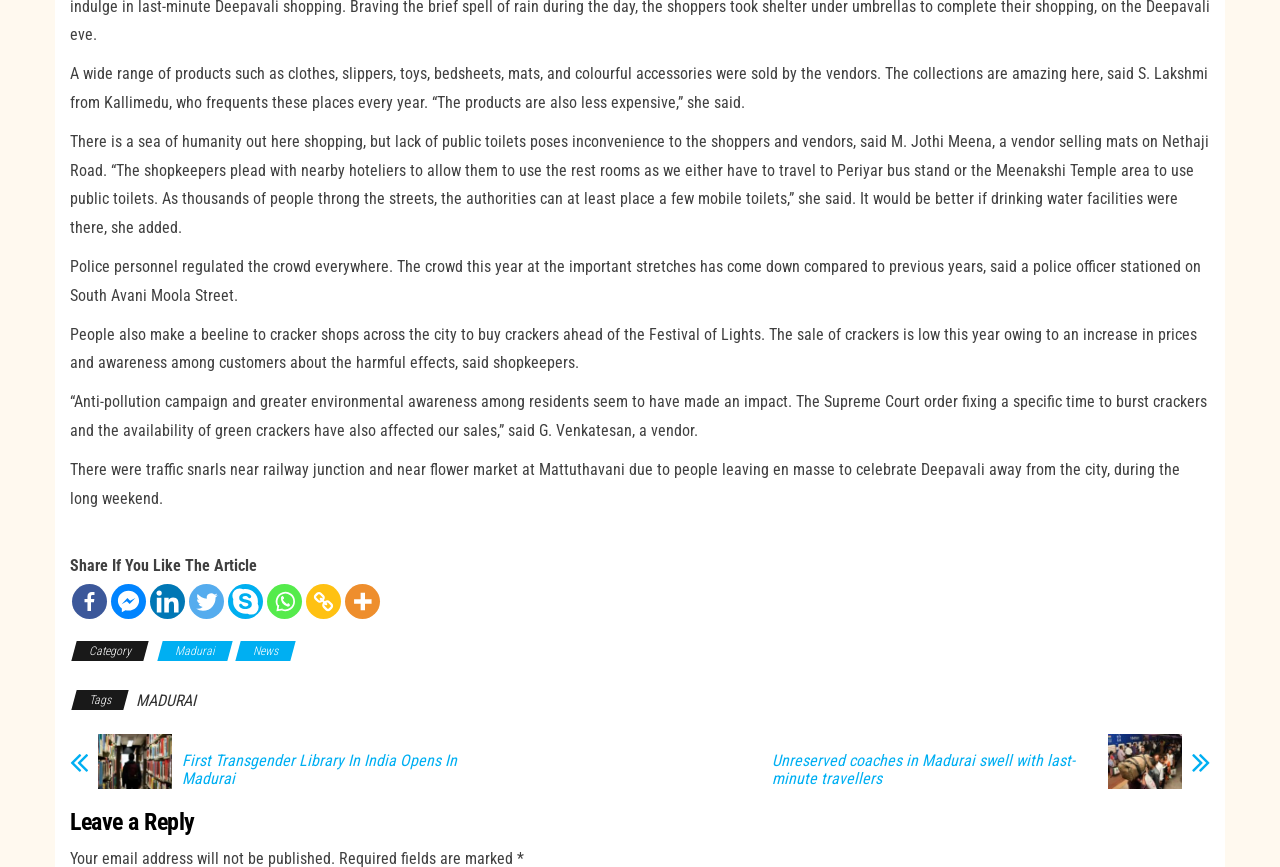Locate the bounding box coordinates of the region to be clicked to comply with the following instruction: "Read more about MADURAI". The coordinates must be four float numbers between 0 and 1, in the form [left, top, right, bottom].

[0.106, 0.797, 0.153, 0.819]